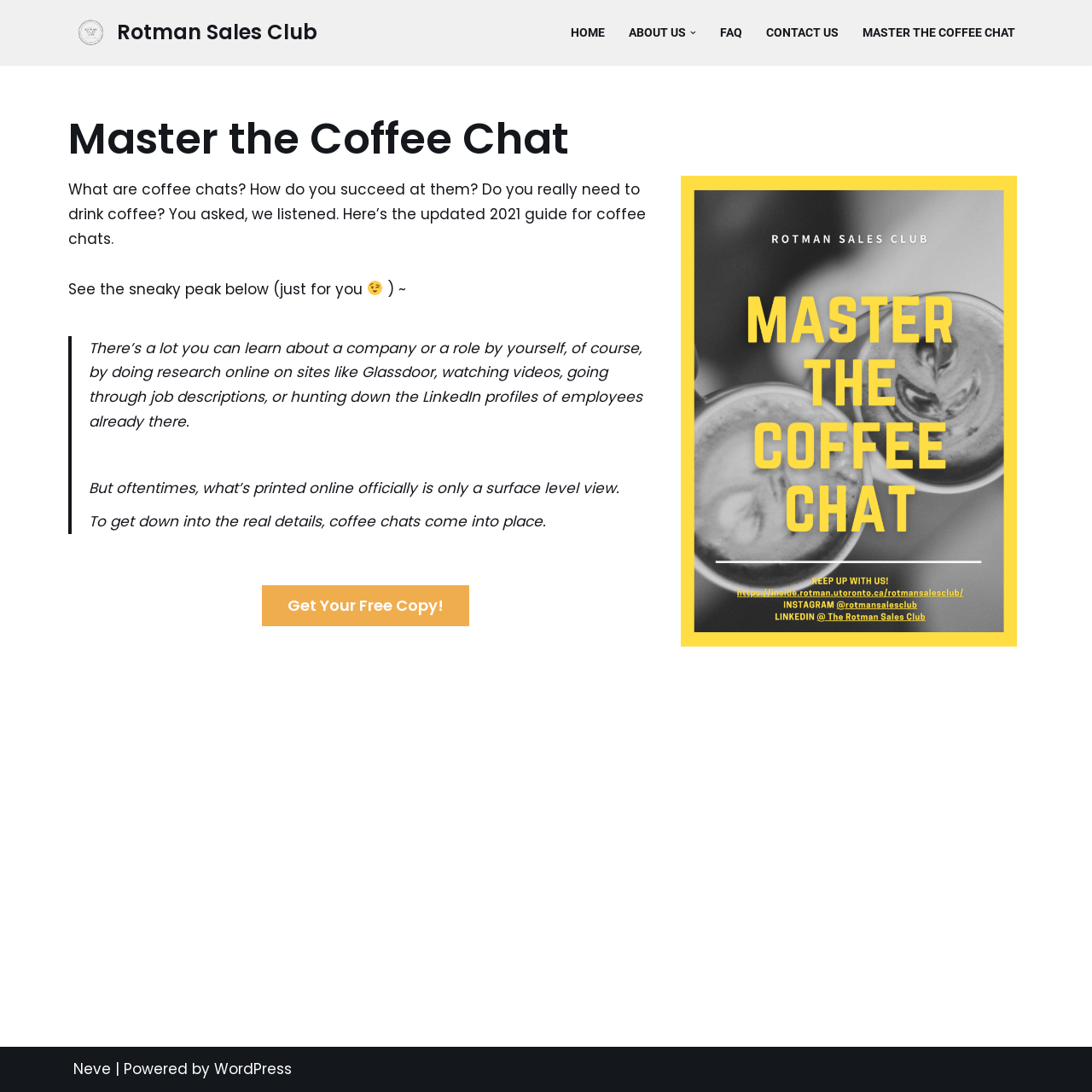How many navigation links are available in the primary menu?
Based on the image, provide a one-word or brief-phrase response.

5